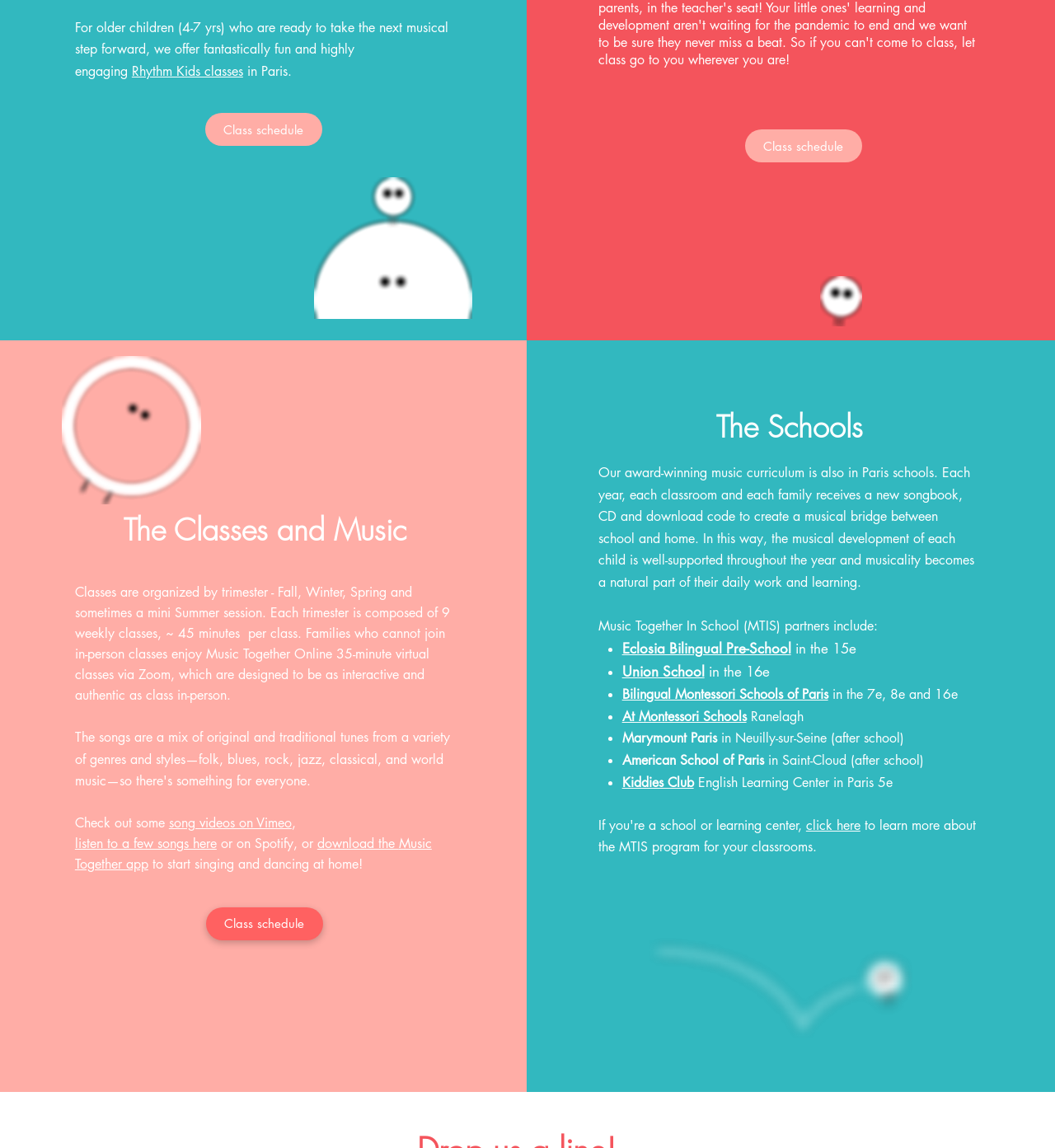What is the purpose of the MTIS program?
Based on the visual details in the image, please answer the question thoroughly.

The answer can be found in the paragraph that describes the MTIS program, which states 'In this way, the musical development of each child is well-supported throughout the year and musicality becomes a natural part of their daily work and learning.'.